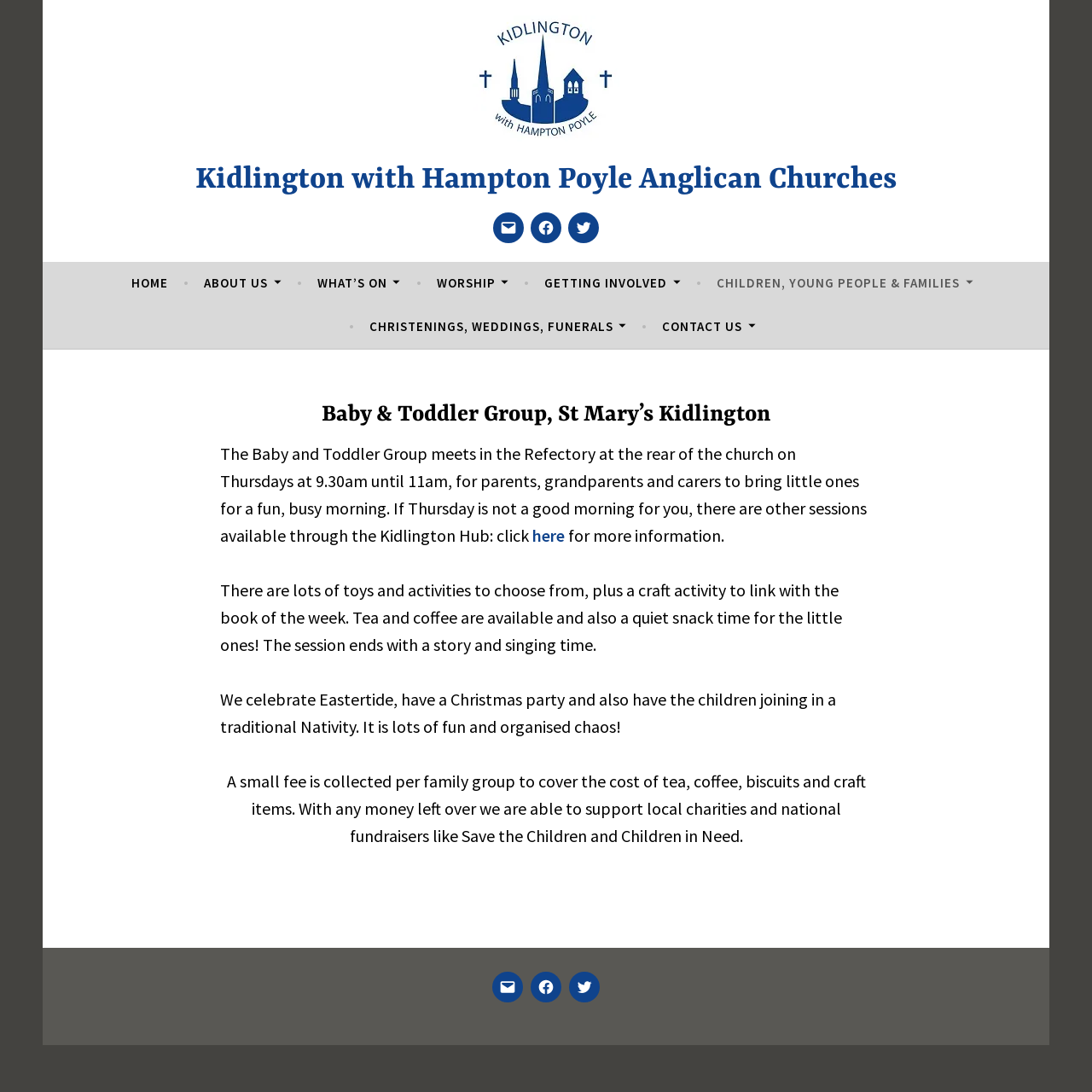Locate the bounding box coordinates of the element that needs to be clicked to carry out the instruction: "Visit the Facebook page". The coordinates should be given as four float numbers ranging from 0 to 1, i.e., [left, top, right, bottom].

[0.492, 0.201, 0.508, 0.217]